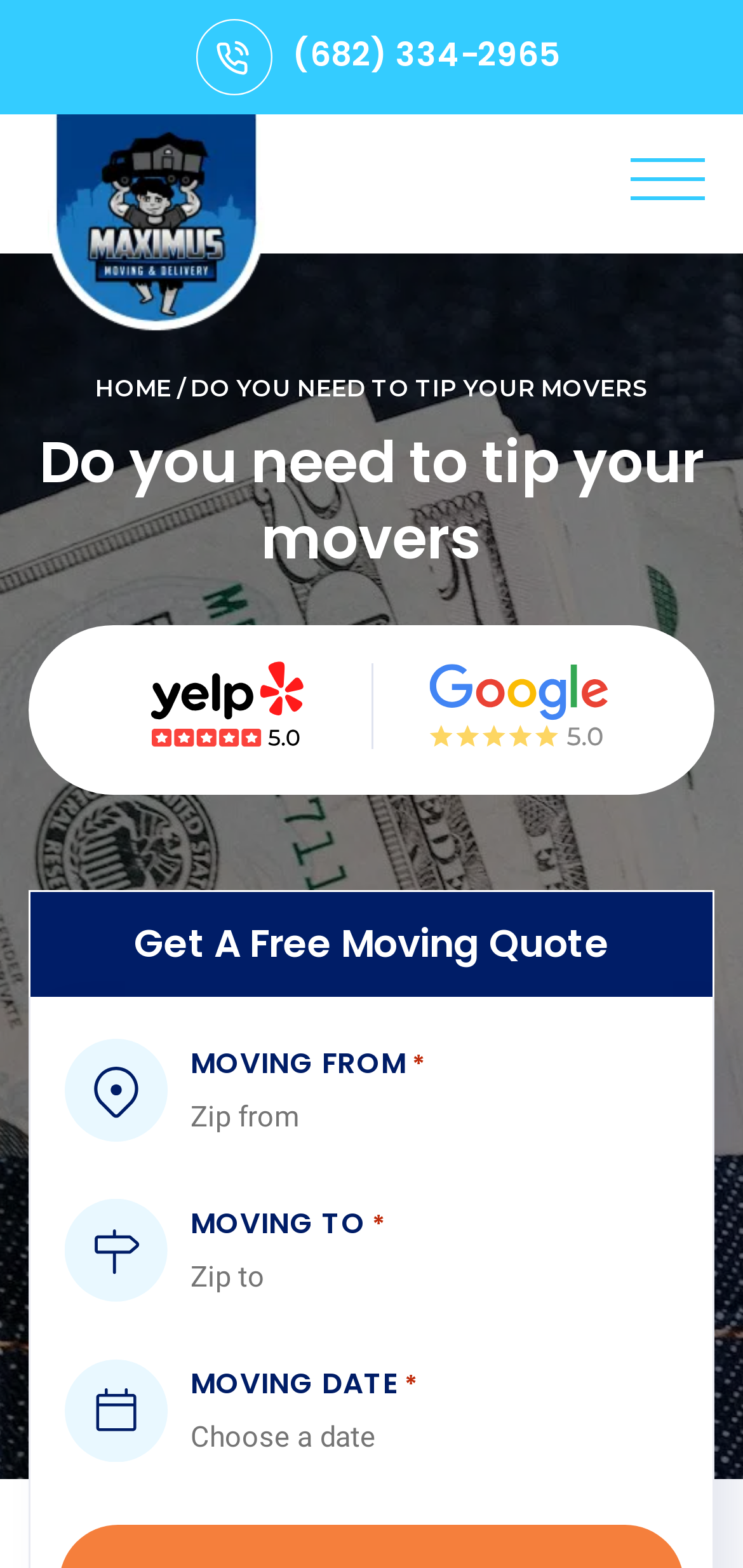Answer this question in one word or a short phrase: How many input fields are required in the form?

3